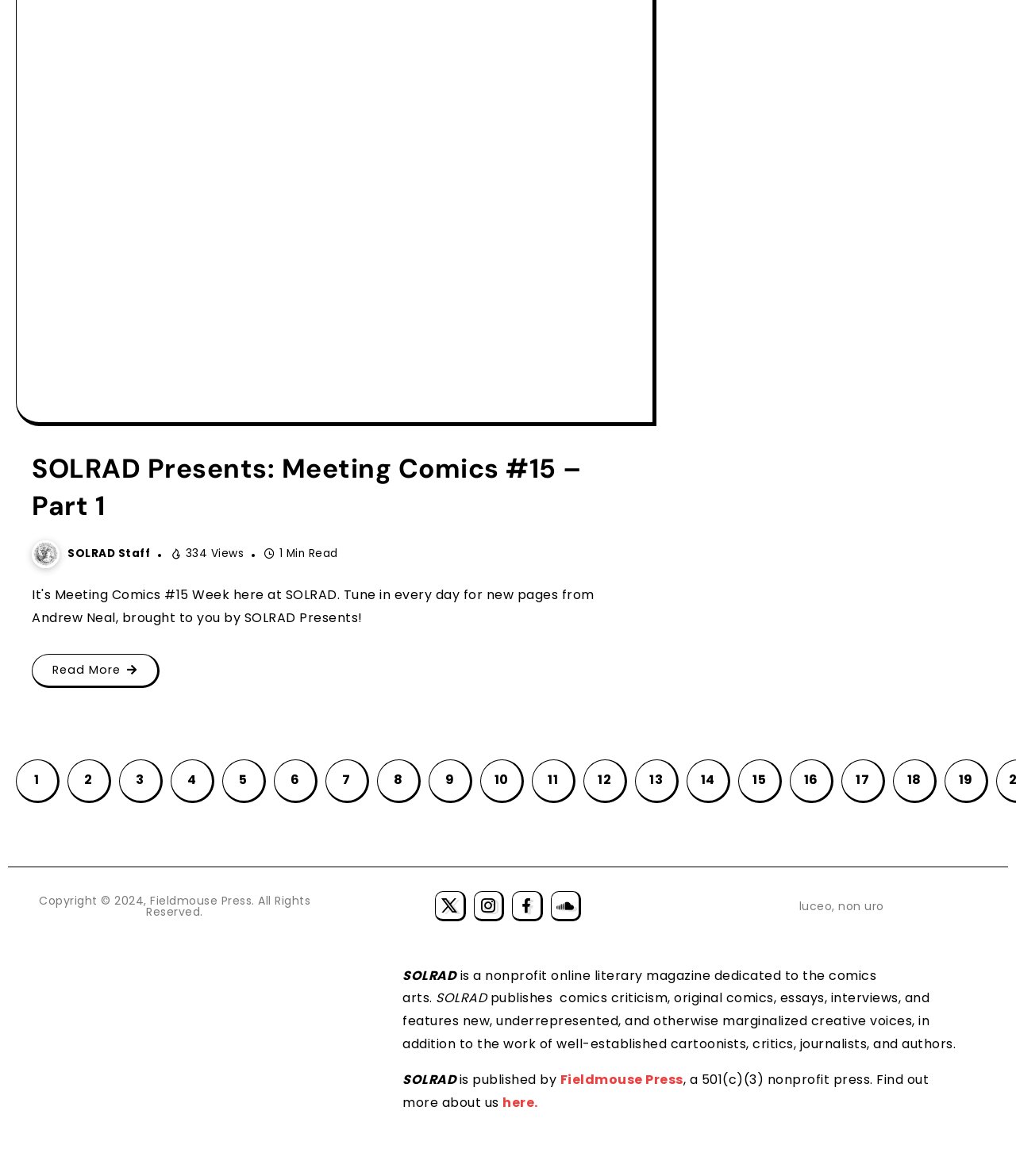How many pages are there in the current article?
Carefully analyze the image and provide a thorough answer to the question.

I counted the number of page links at the bottom of the webpage, which range from '1' to '19', indicating that there are 19 pages in the current article.